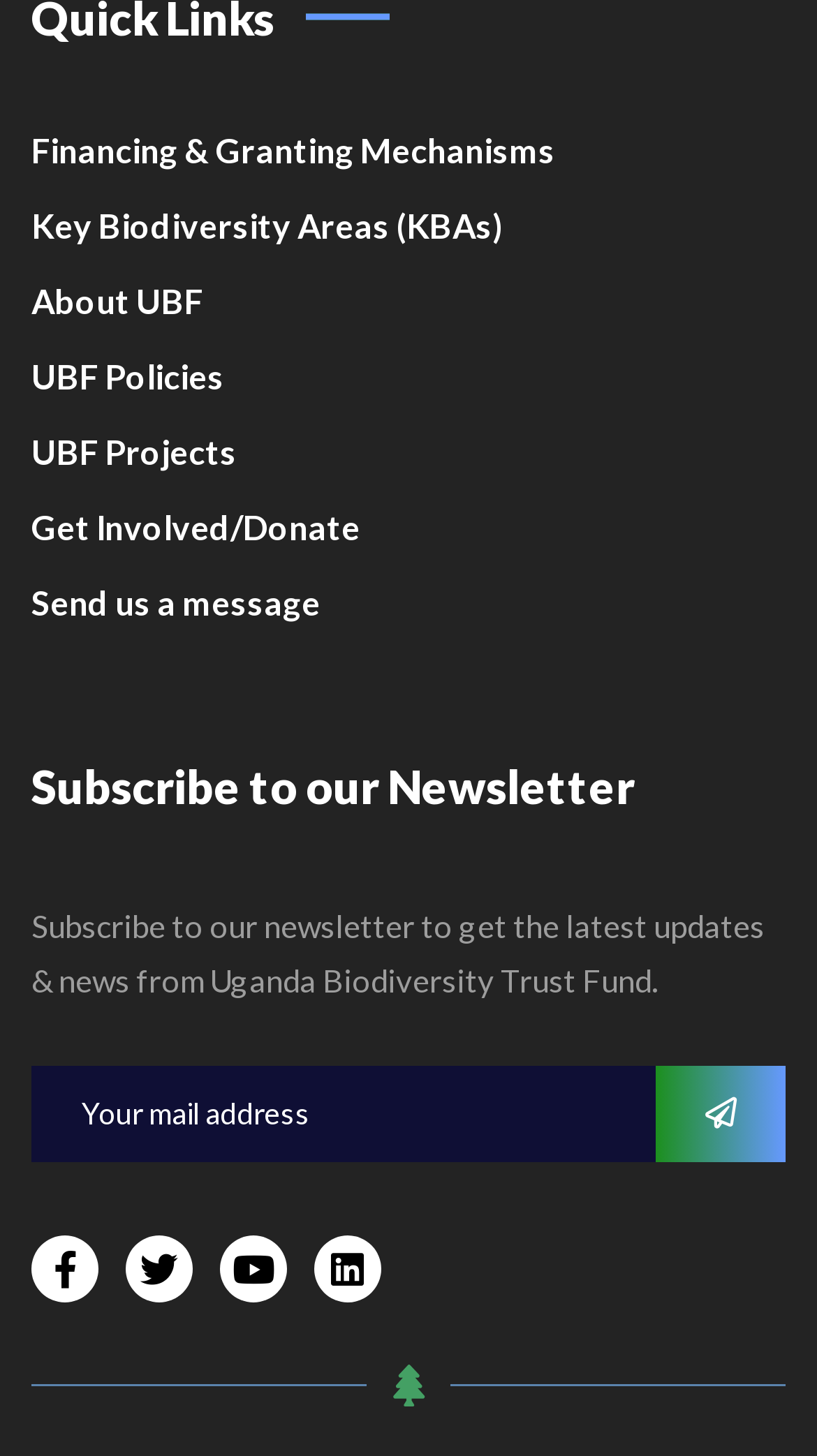Use a single word or phrase to answer the question:
How many links are in the top navigation menu?

6